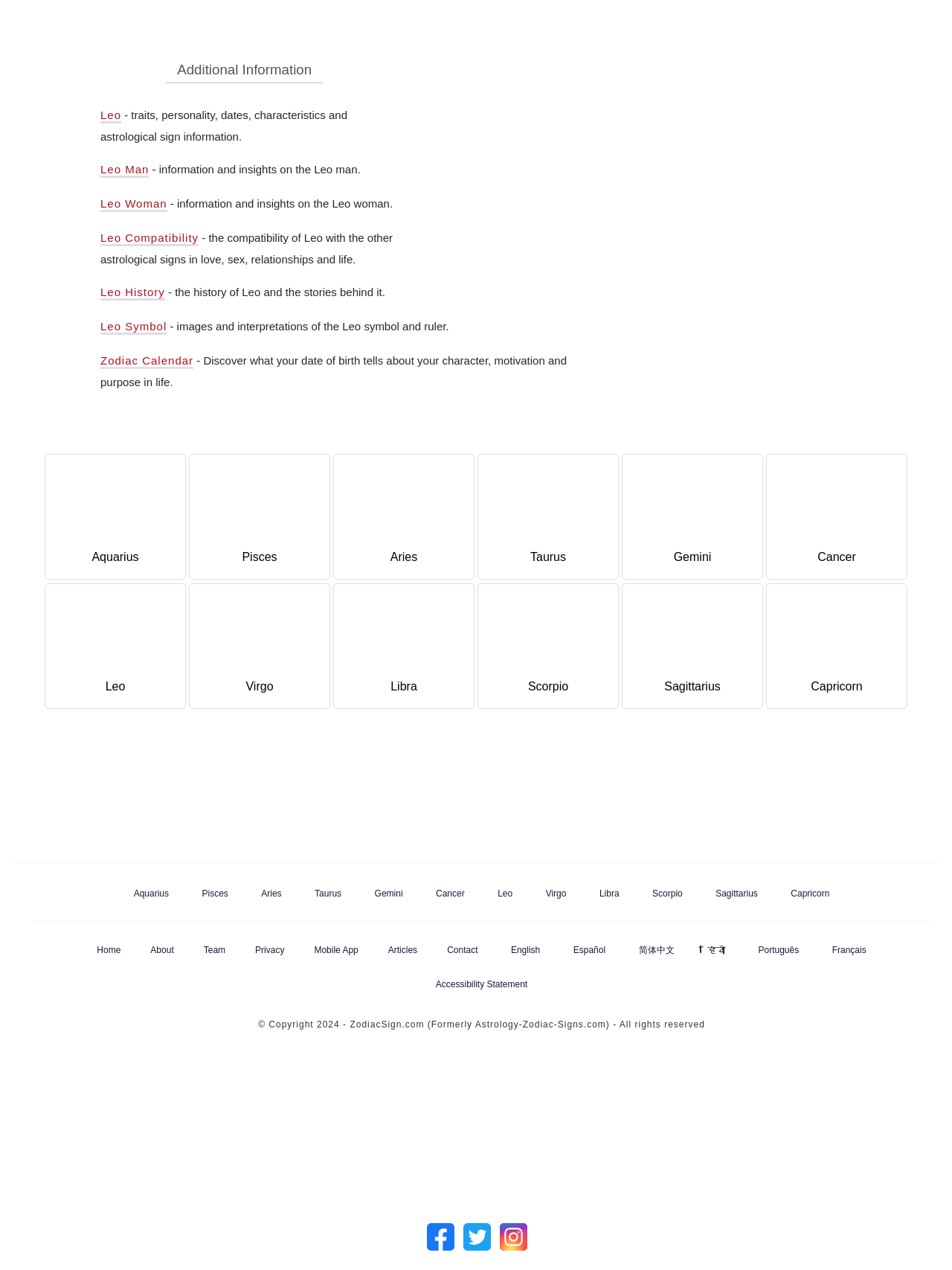Find the bounding box coordinates of the clickable area that will achieve the following instruction: "Go to Home".

[0.094, 0.741, 0.135, 0.755]